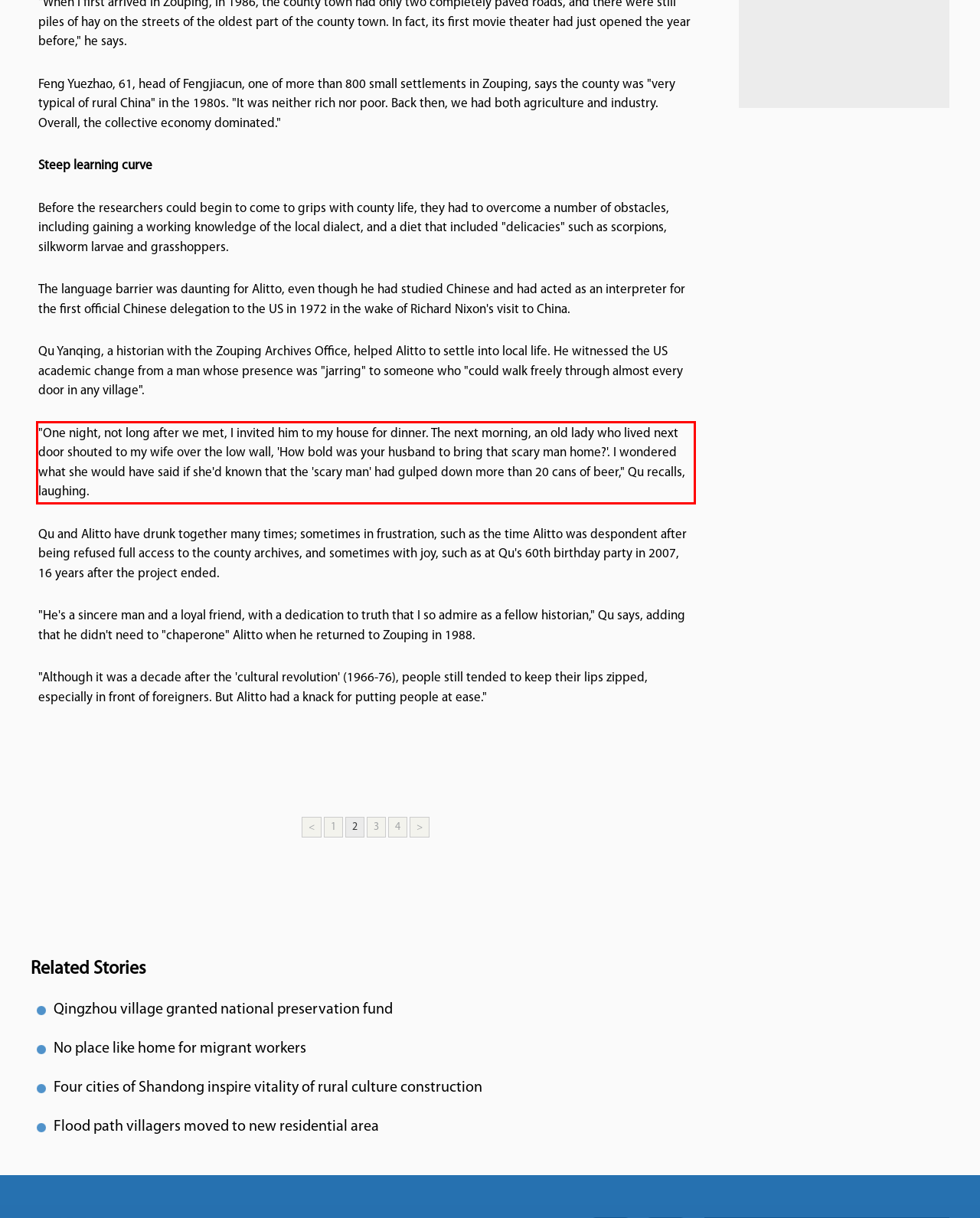Please extract the text content within the red bounding box on the webpage screenshot using OCR.

"One night, not long after we met, I invited him to my house for dinner. The next morning, an old lady who lived next door shouted to my wife over the low wall, 'How bold was your husband to bring that scary man home?'. I wondered what she would have said if she'd known that the 'scary man' had gulped down more than 20 cans of beer," Qu recalls, laughing.